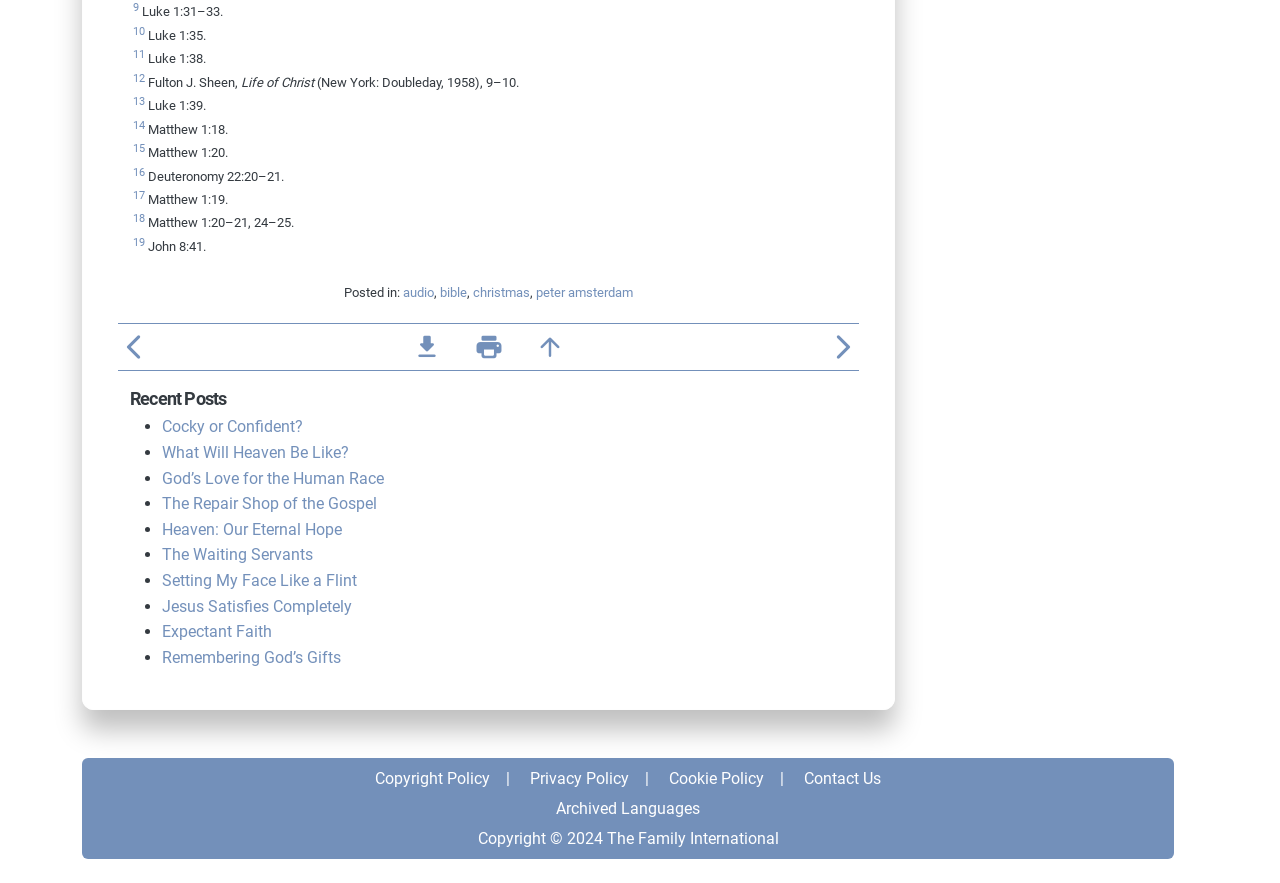What is the last item in the 'Recent Posts' list?
Look at the screenshot and respond with a single word or phrase.

Expectant Faith